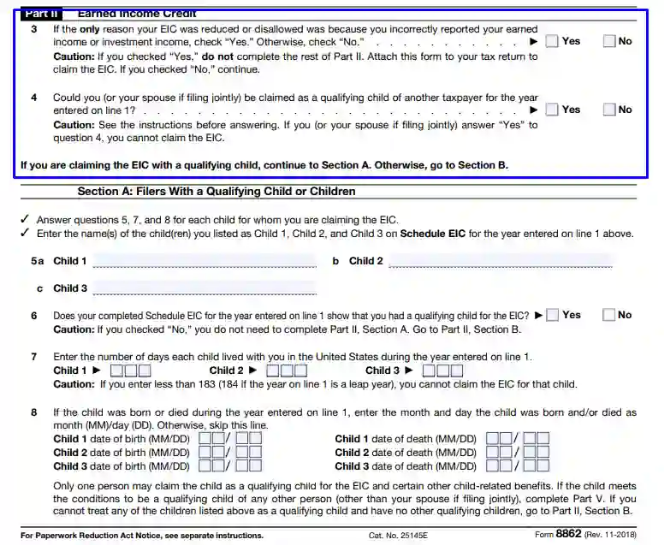Provide a thorough description of the image, including all visible elements.

The image displays a section of IRS Form 8862, specifically focusing on the Earned Income Credit (EIC) for taxpayers claiming qualifying children. It outlines Part II of the form, including questions regarding eligibility and necessary details for each child the taxpayer is claiming. The instructions guide users through several steps, asking them to specify whether their earned income credit was reduced and to check corresponding "Yes" or "No" boxes. The form also requires the listing of children's names alongside spaces for their details, including dates of birth. Important cautionary notes highlight the implications of incorrect answers, making it clear that taxpayers need to follow specific guidelines when completing this section. The visual layout aids in ensuring accurate completion, prompting the taxpayer to provide necessary personal information carefully.